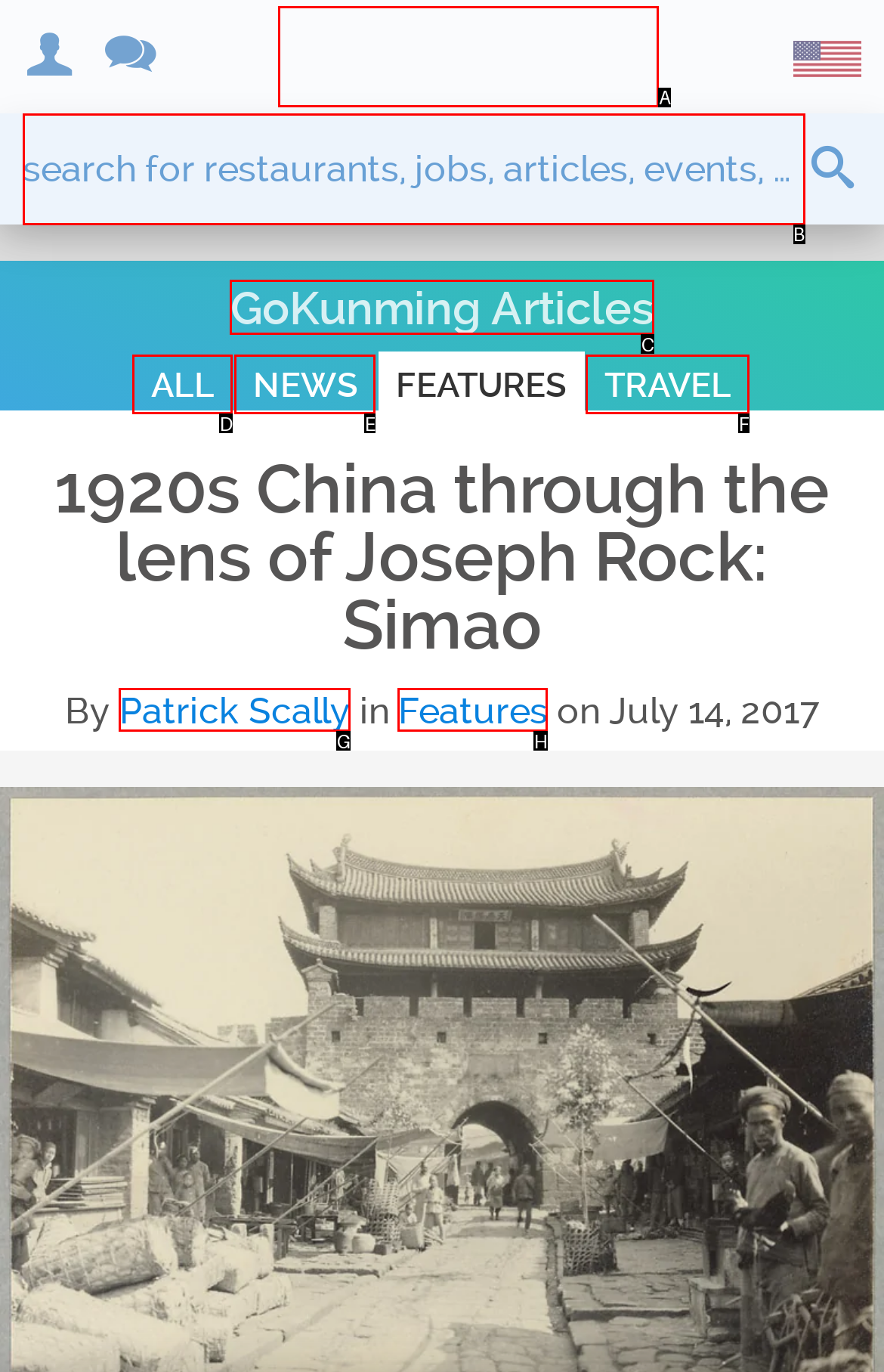Pick the HTML element that corresponds to the description: GoKunming Articles
Answer with the letter of the correct option from the given choices directly.

C